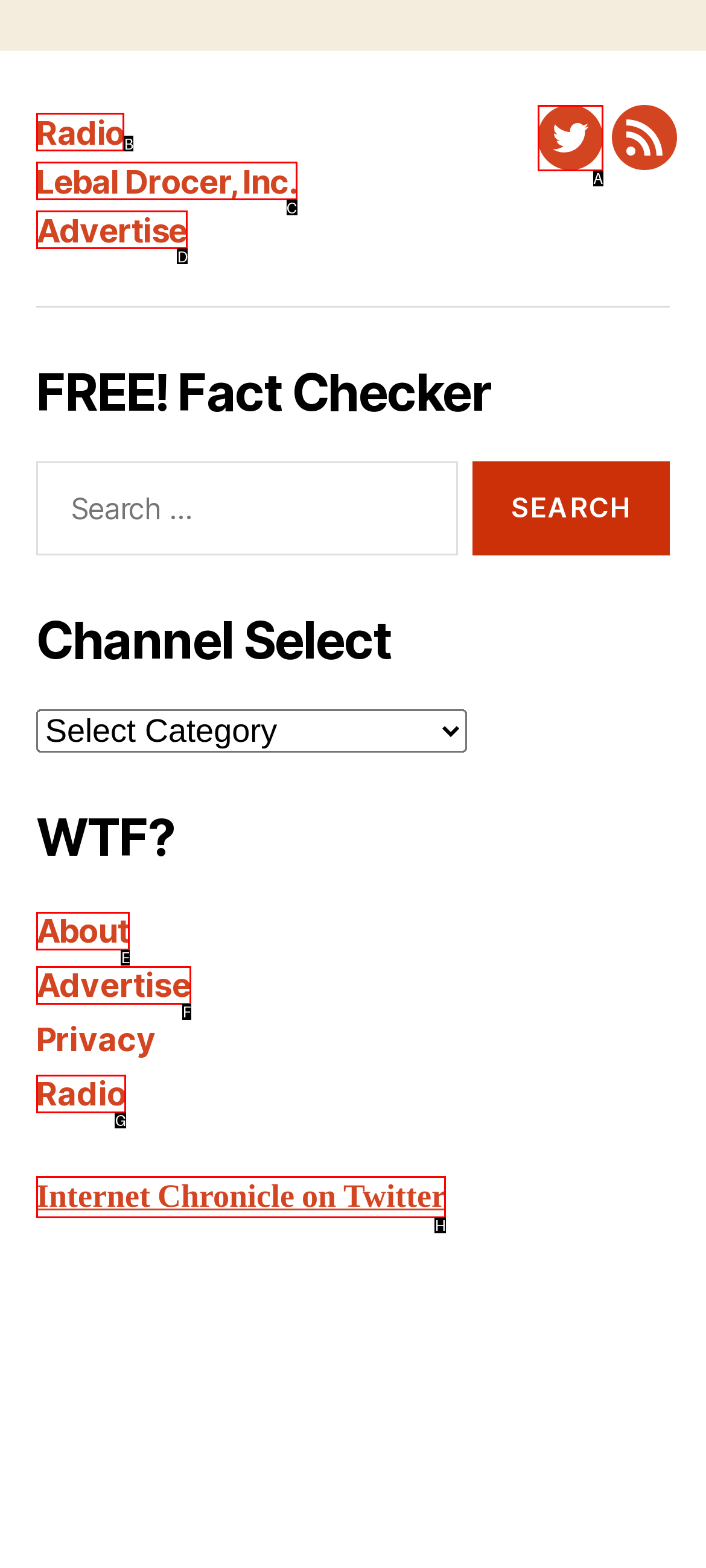Tell me which one HTML element you should click to complete the following task: Visit Twitter
Answer with the option's letter from the given choices directly.

A